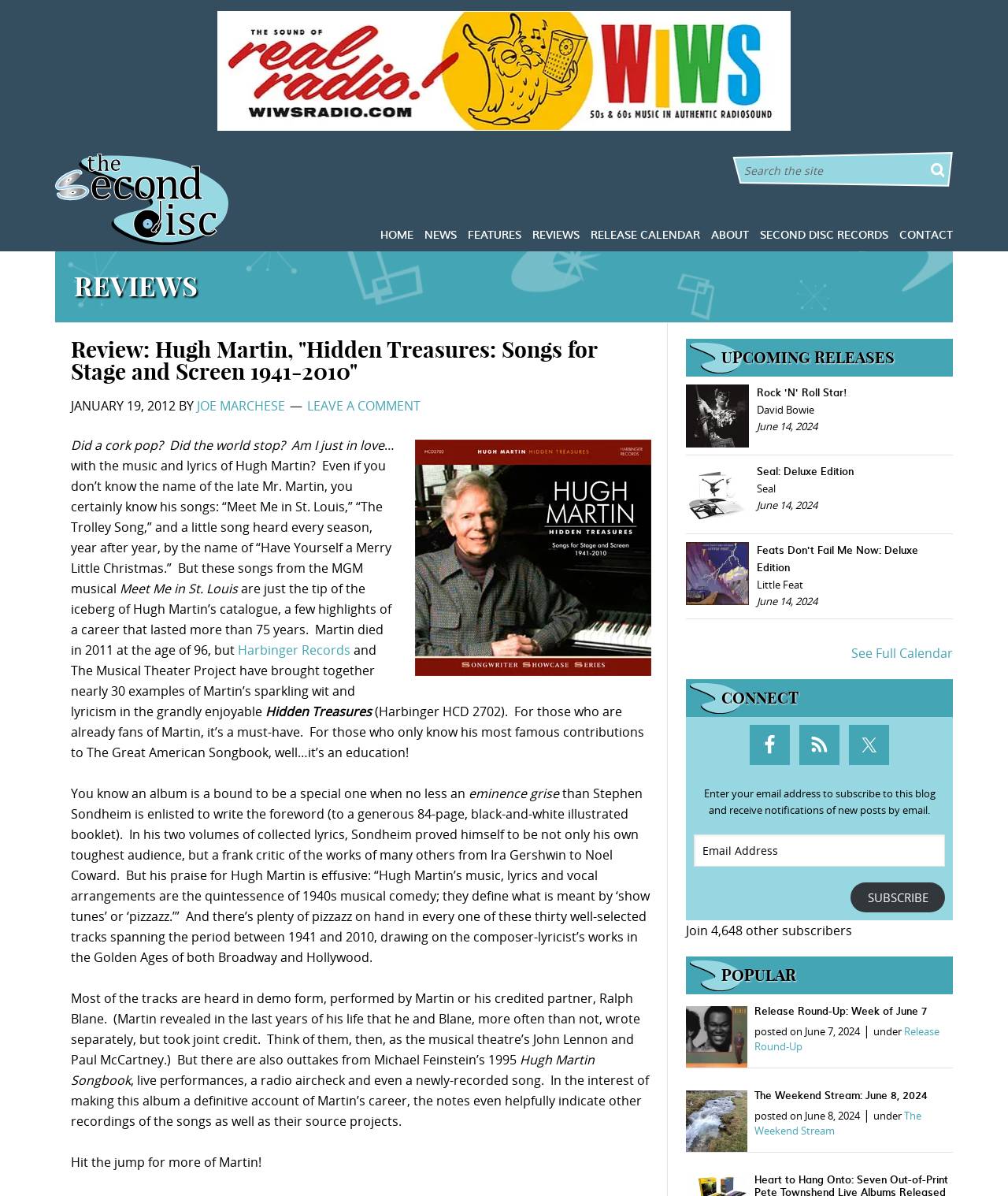Generate a thorough caption detailing the webpage content.

This webpage is a review of Hugh Martin's album "Hidden Treasures: Songs for Stage and Screen 1941-2010". At the top of the page, there is a banner with a link to "WIWS" and a search bar on the right side. Below the banner, there is a navigation menu with links to "HOME", "NEWS", "FEATURES", "REVIEWS", "RELEASE CALENDAR", "ABOUT", "SECOND DISC RECORDS", and "CONTACT".

The main content of the page is the review of the album, which is divided into several paragraphs. The review starts with a brief introduction to Hugh Martin and his music, followed by a description of the album's contents and its highlights. The reviewer praises the album, calling it a "must-have" for fans of Martin and a great introduction to his music for those who are not familiar with it.

On the right side of the page, there are several sections, including "UPCOMING RELEASES", which lists three upcoming albums with their release dates and images; "CONNECT", which provides links to the website's social media profiles and an email subscription form; and "POPULAR", which lists two popular posts on the website.

At the bottom of the page, there is a section with links to other reviews and articles on the website, including a "Release Round-Up" and "The Weekend Stream".